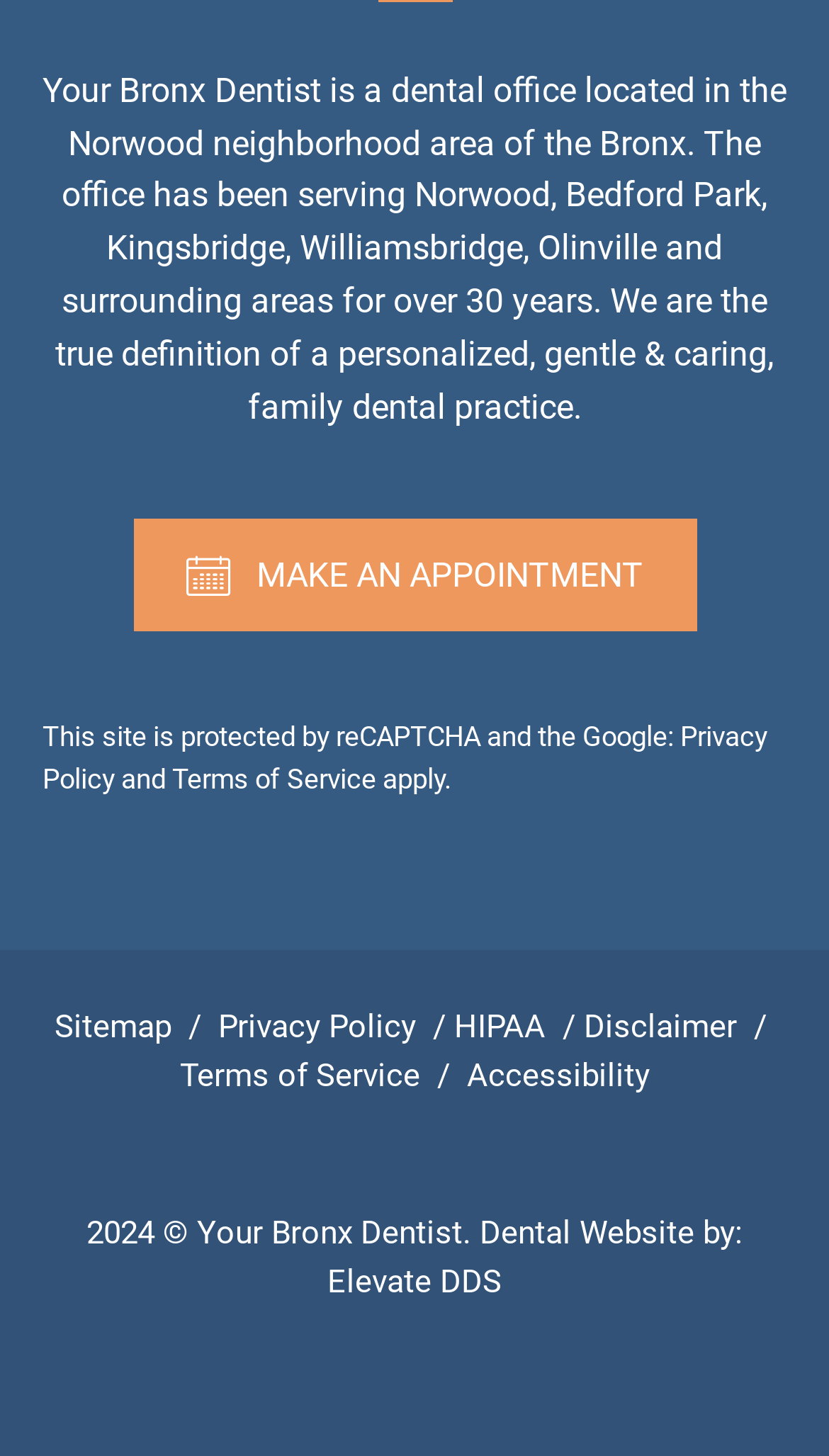Identify the bounding box coordinates of the region that should be clicked to execute the following instruction: "Visit Elevate DDS website".

[0.395, 0.867, 0.605, 0.893]